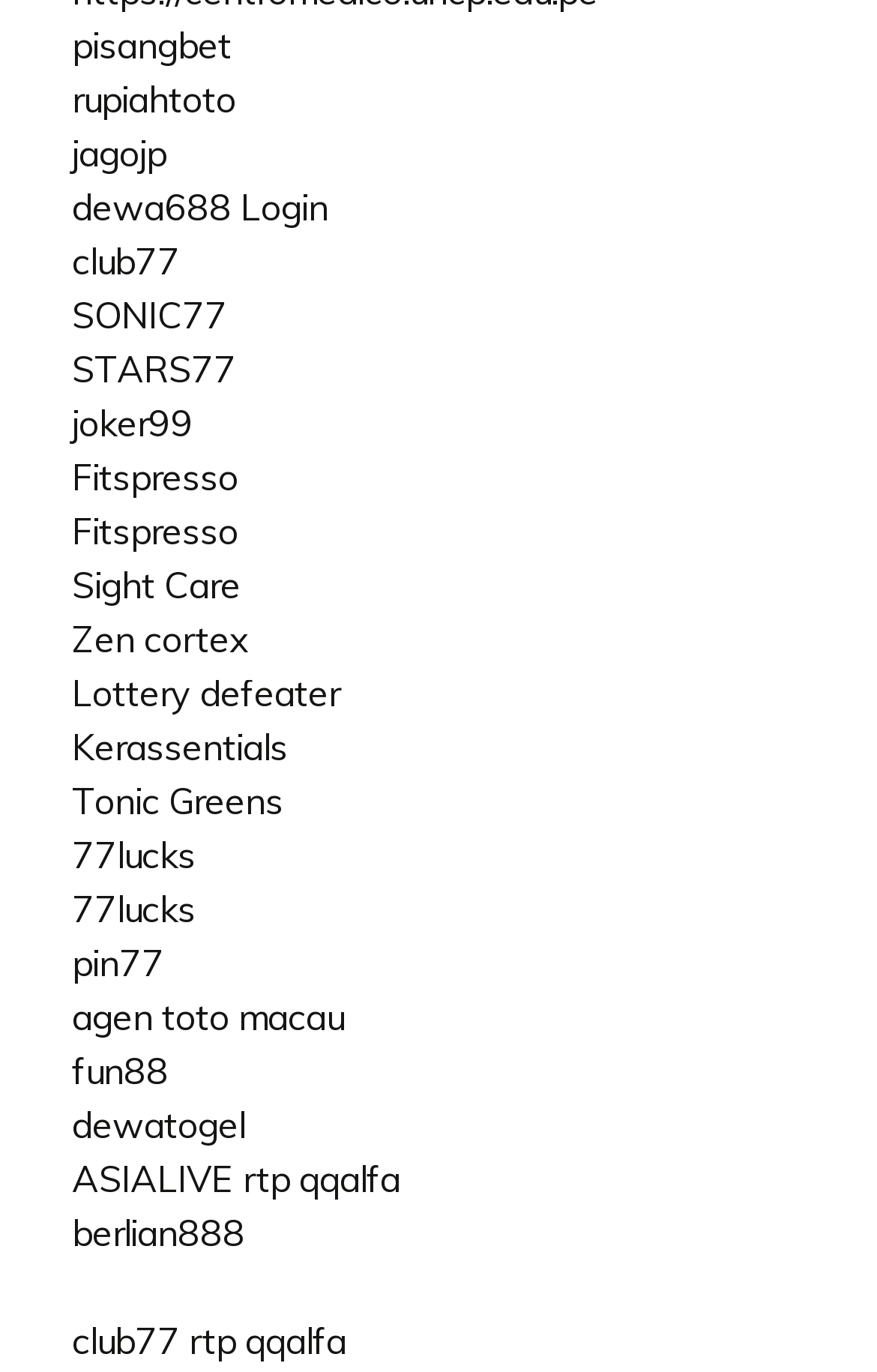What is the first link on this webpage?
Look at the screenshot and respond with one word or a short phrase.

pisangbet